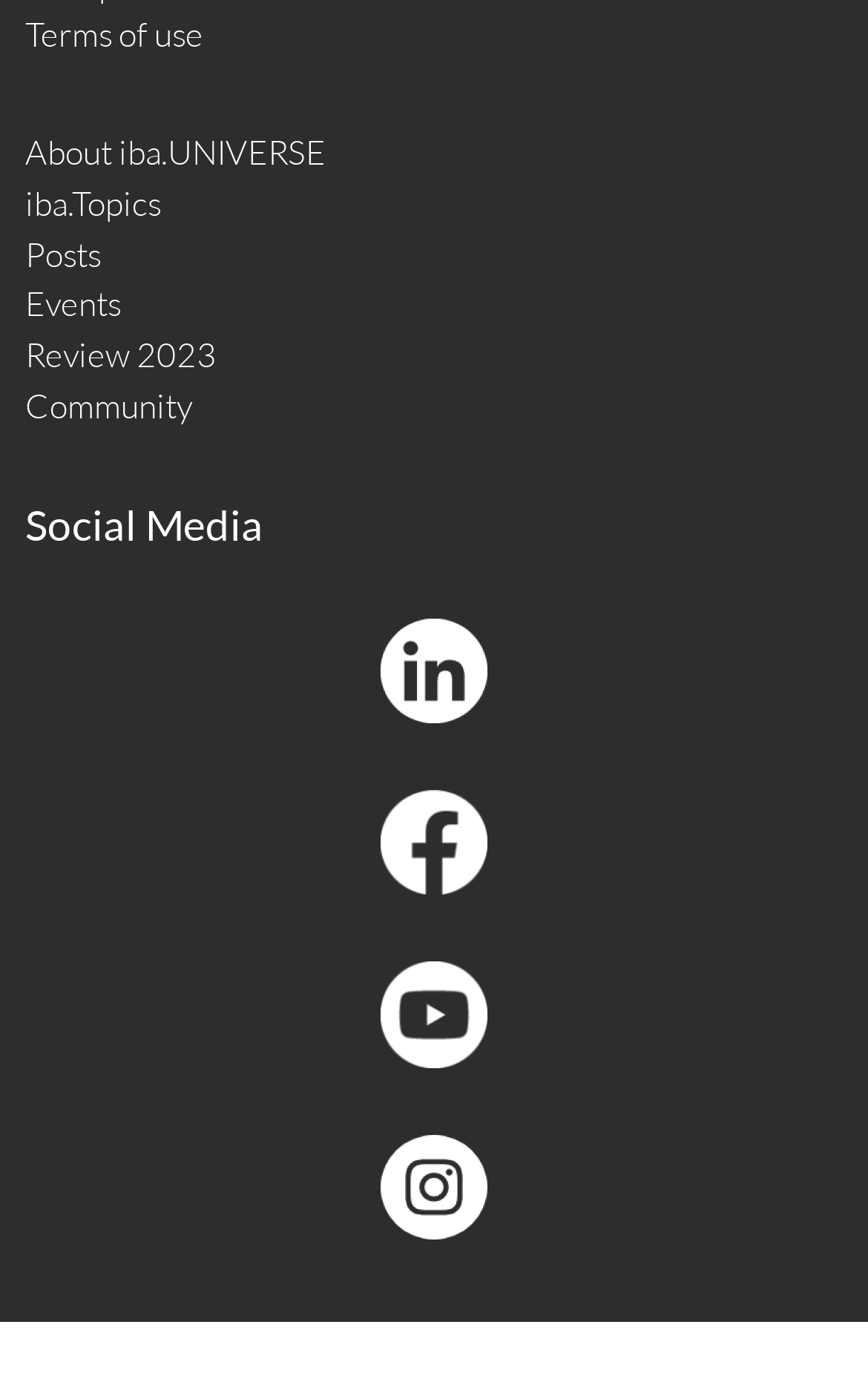For the element described, predict the bounding box coordinates as (top-left x, top-left y, bottom-right x, bottom-right y). All values should be between 0 and 1. Element description: alt="ghm-favicon-neutral.png (0 MB)"

[0.033, 0.401, 0.269, 0.436]